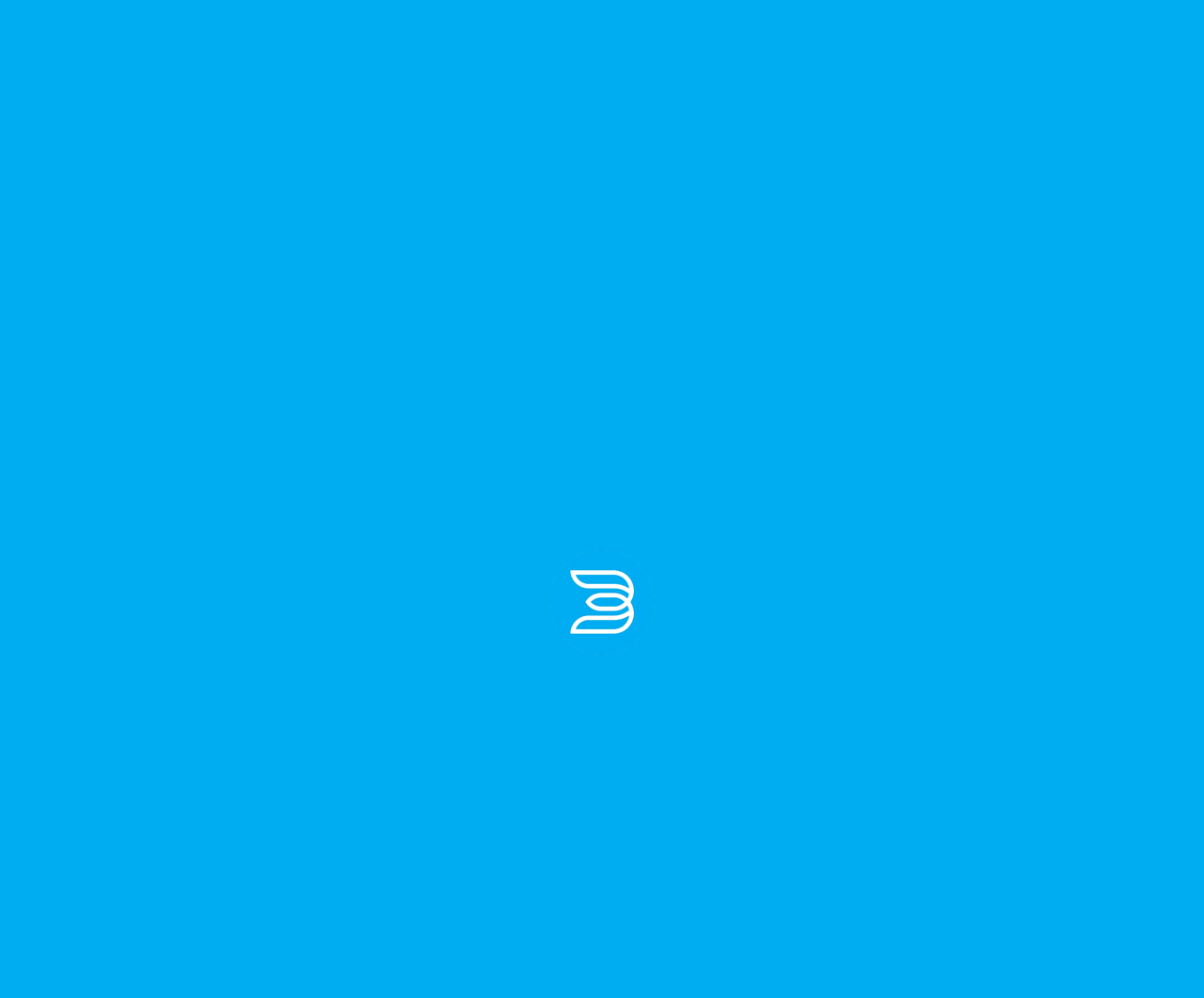Please reply to the following question with a single word or a short phrase:
How many social media links are available?

4